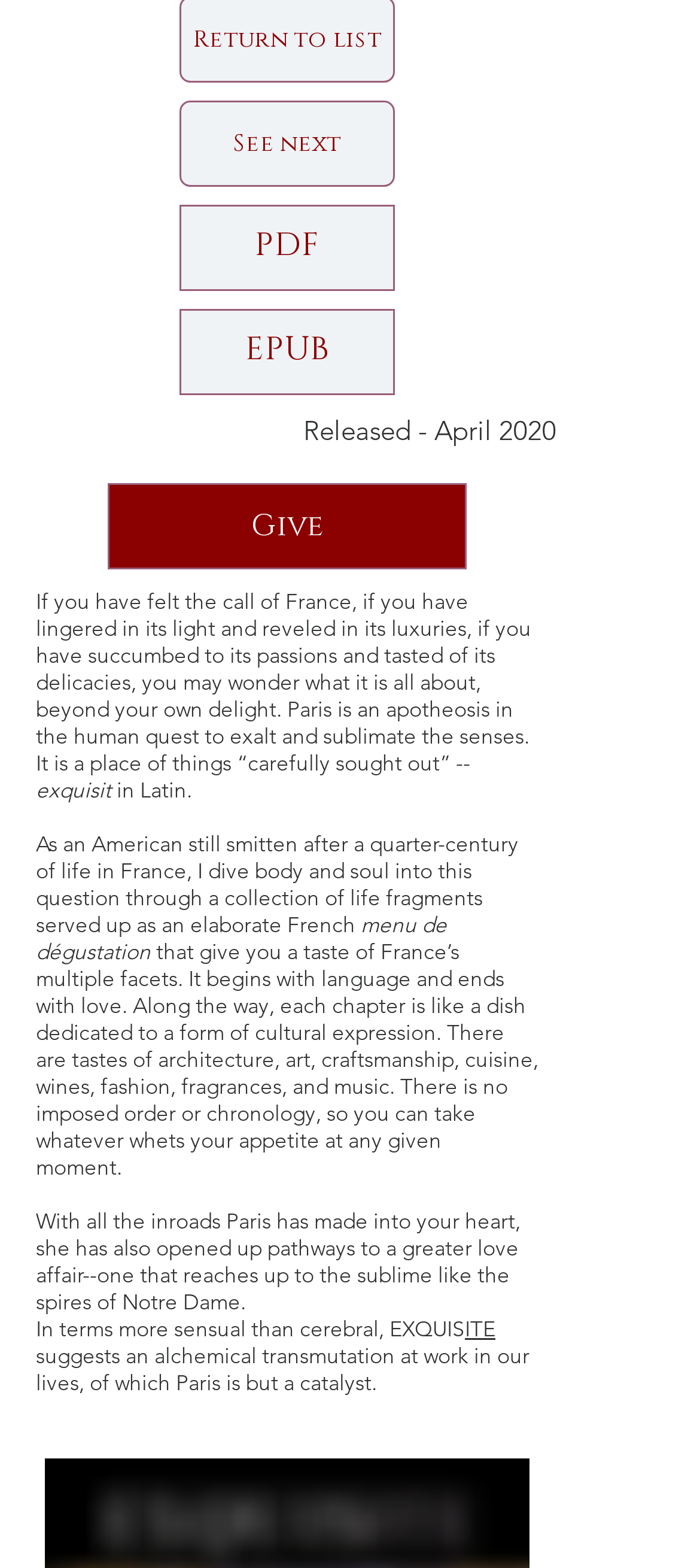Using the provided element description, identify the bounding box coordinates as (top-left x, top-left y, bottom-right x, bottom-right y). Ensure all values are between 0 and 1. Description: See next

[0.256, 0.064, 0.564, 0.119]